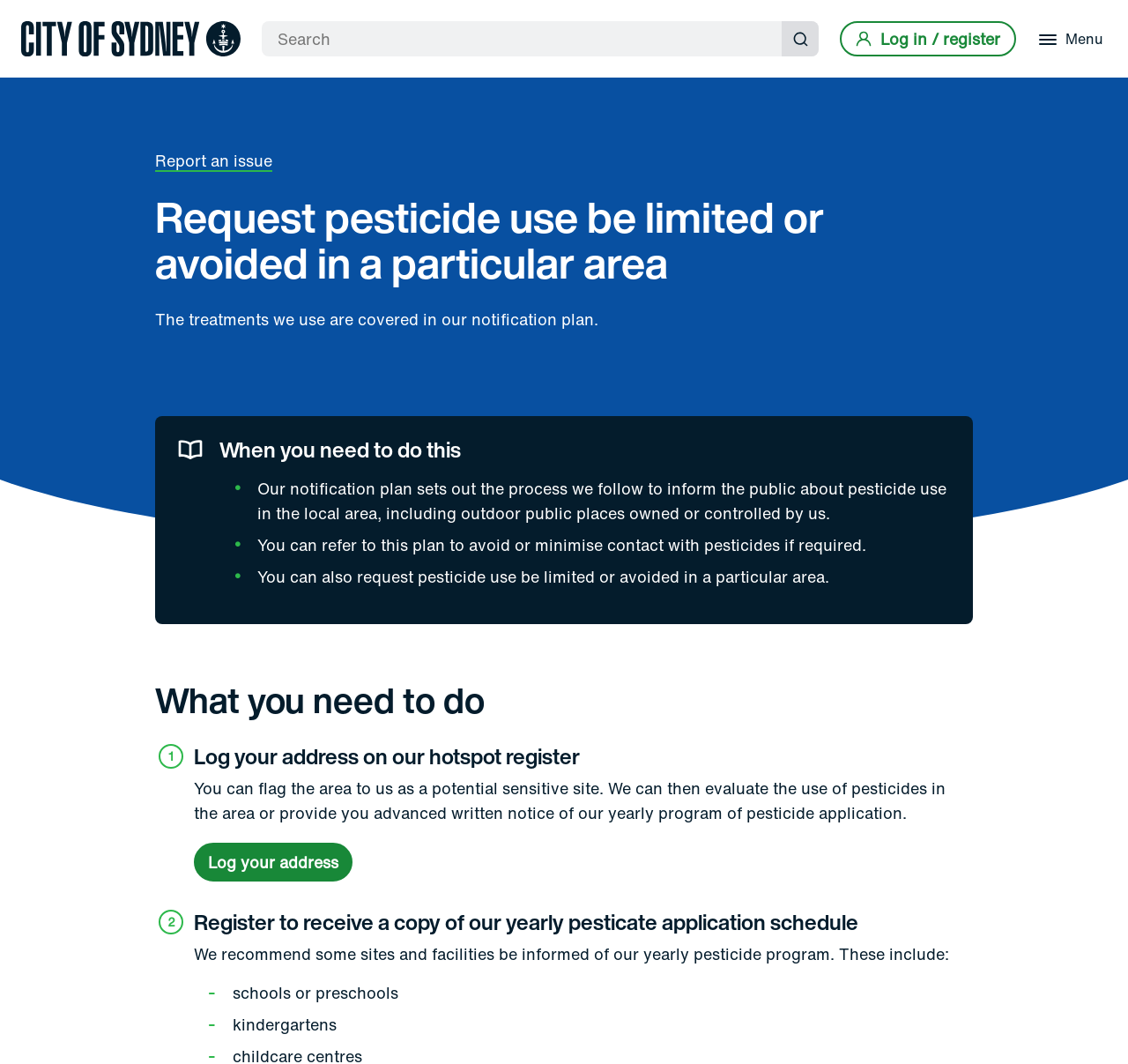Answer the question below using just one word or a short phrase: 
How can I receive a copy of the yearly pesticide application schedule?

Register